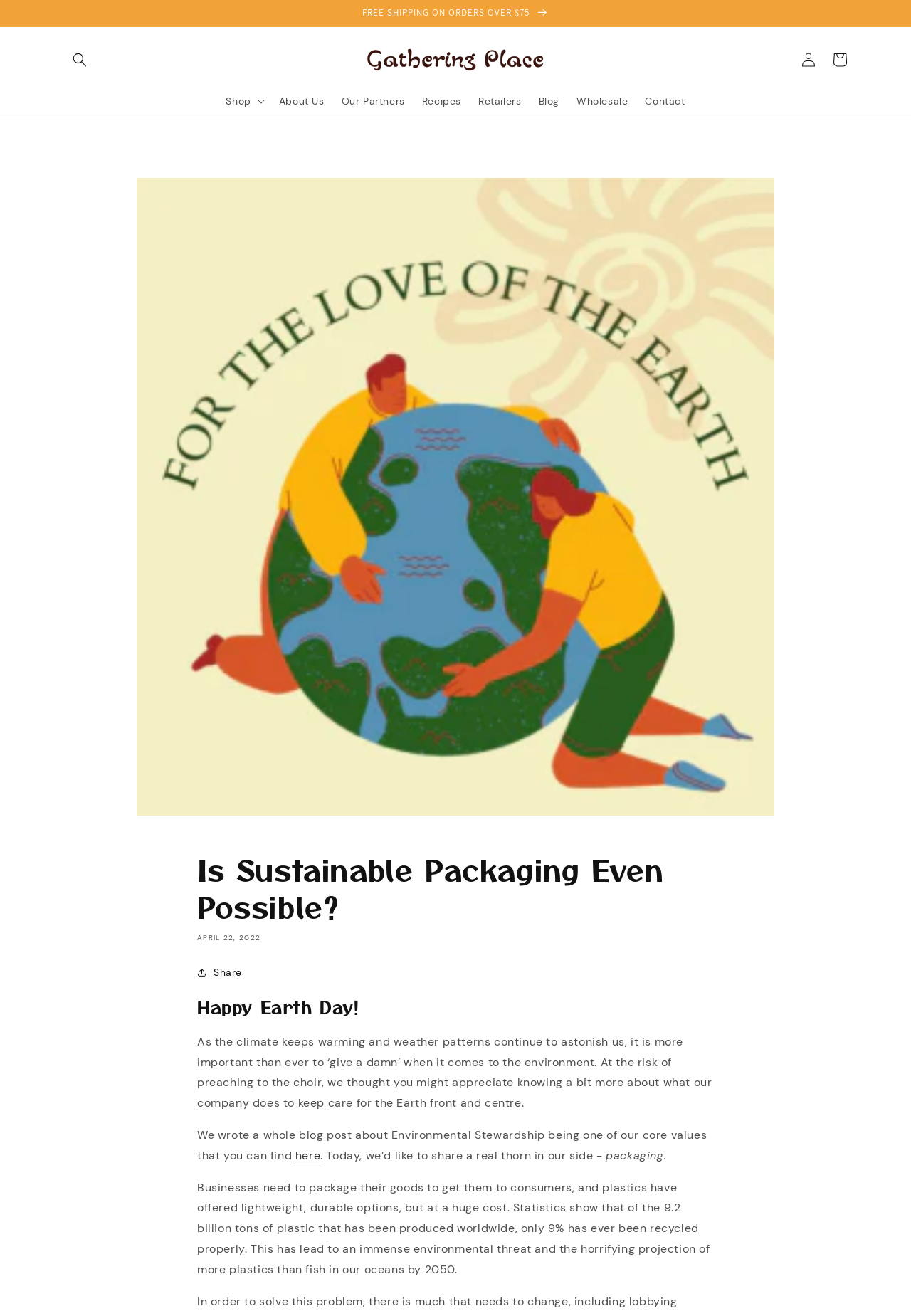Point out the bounding box coordinates of the section to click in order to follow this instruction: "Read the blog post about Environmental Stewardship".

[0.324, 0.872, 0.352, 0.884]